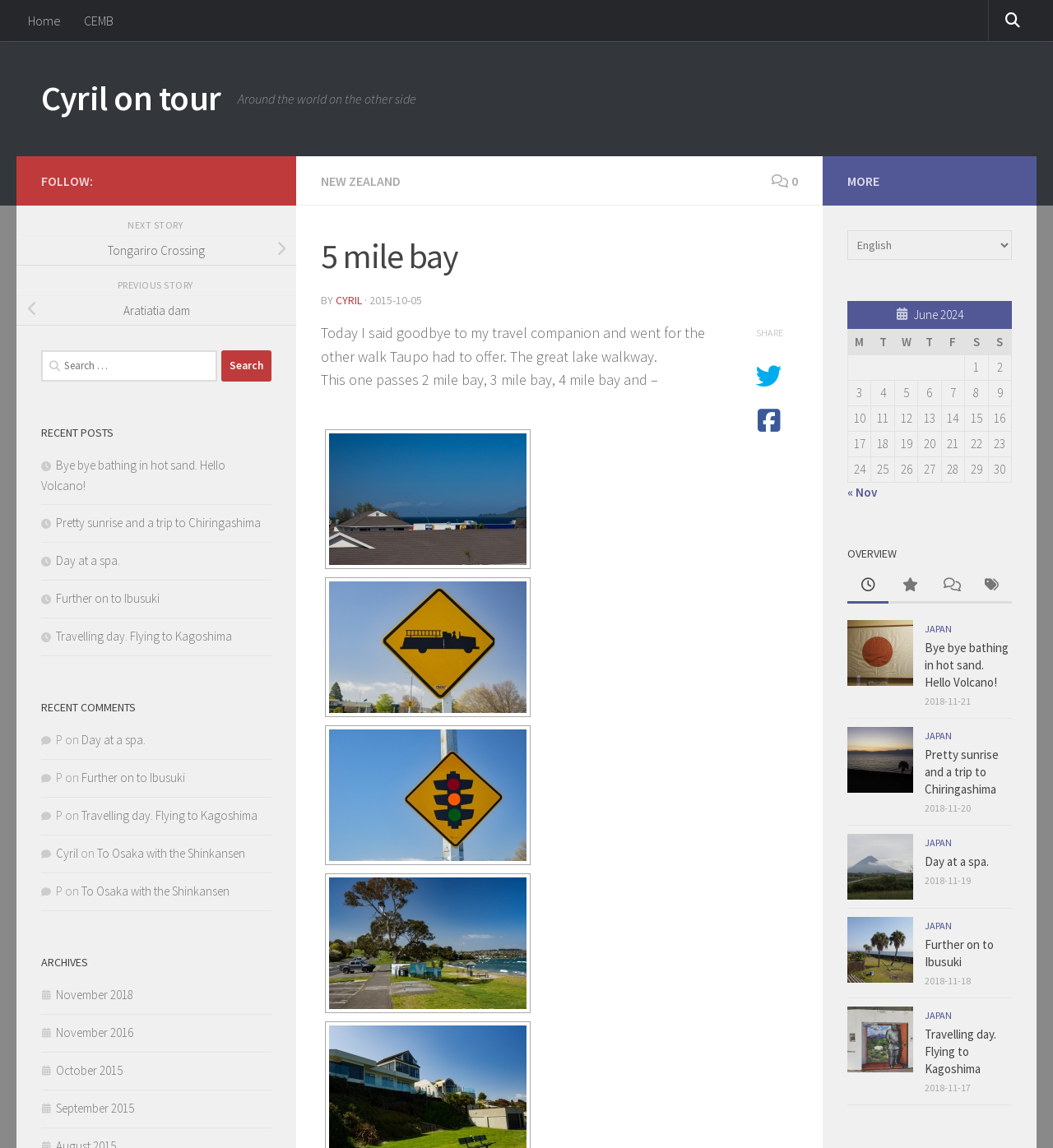Please indicate the bounding box coordinates for the clickable area to complete the following task: "Choose a language". The coordinates should be specified as four float numbers between 0 and 1, i.e., [left, top, right, bottom].

[0.805, 0.201, 0.961, 0.226]